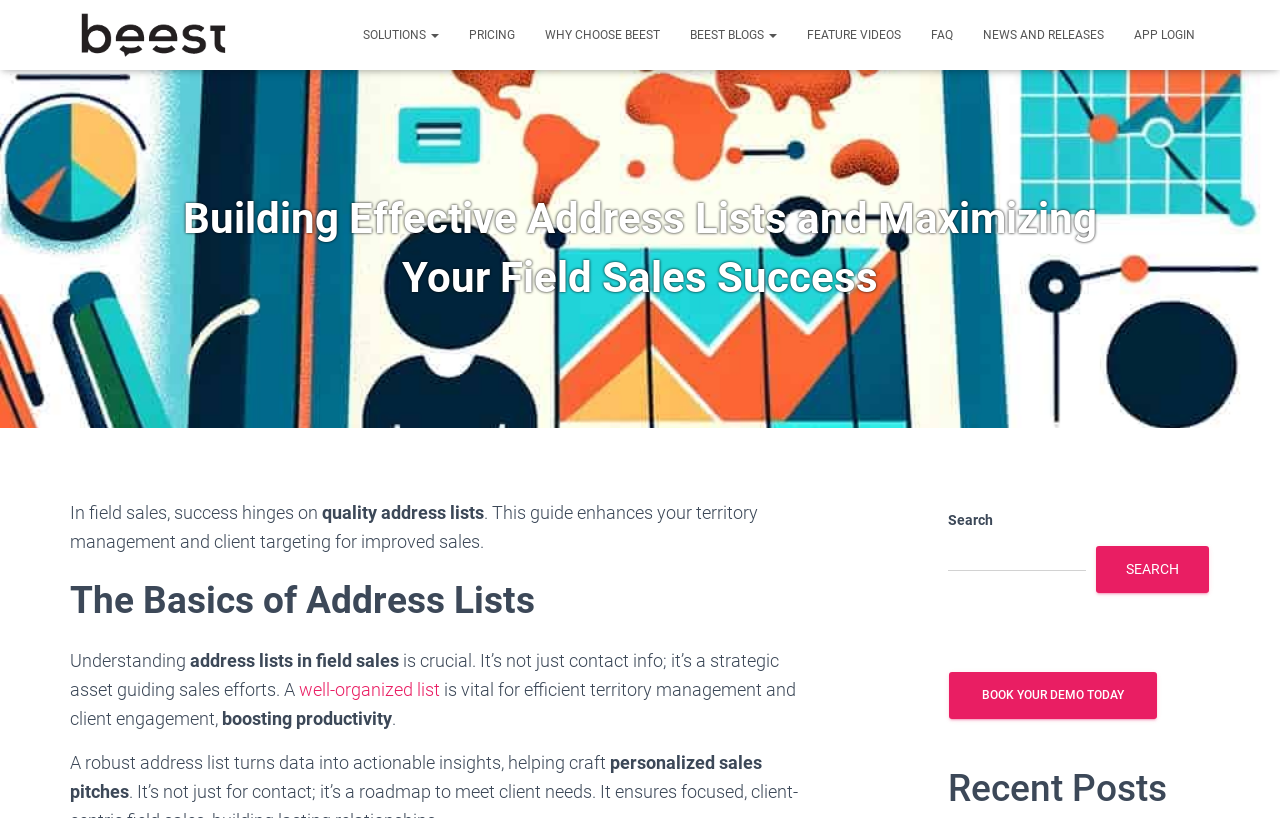Generate an in-depth caption that captures all aspects of the webpage.

The webpage appears to be a guide or article focused on building effective address lists and maximizing field sales success. At the top, there is a navigation menu with links to various sections of the website, including "SOLUTIONS", "PRICING", "WHY CHOOSE BEEST", and more. 

Below the navigation menu, there is a heading that reads "Building Effective Address Lists and Maximizing Your Field Sales Success". This is followed by a brief introduction that explains the importance of quality address lists in field sales. 

The main content of the webpage is divided into sections, with headings such as "The Basics of Address Lists". The text in this section discusses the importance of understanding address lists in field sales, and how a well-organized list is vital for efficient territory management and client engagement. 

There is also a search bar located near the bottom of the page, which allows users to search for specific content. Additionally, there is a call-to-action button that encourages users to "BOOK YOUR DEMO TODAY".